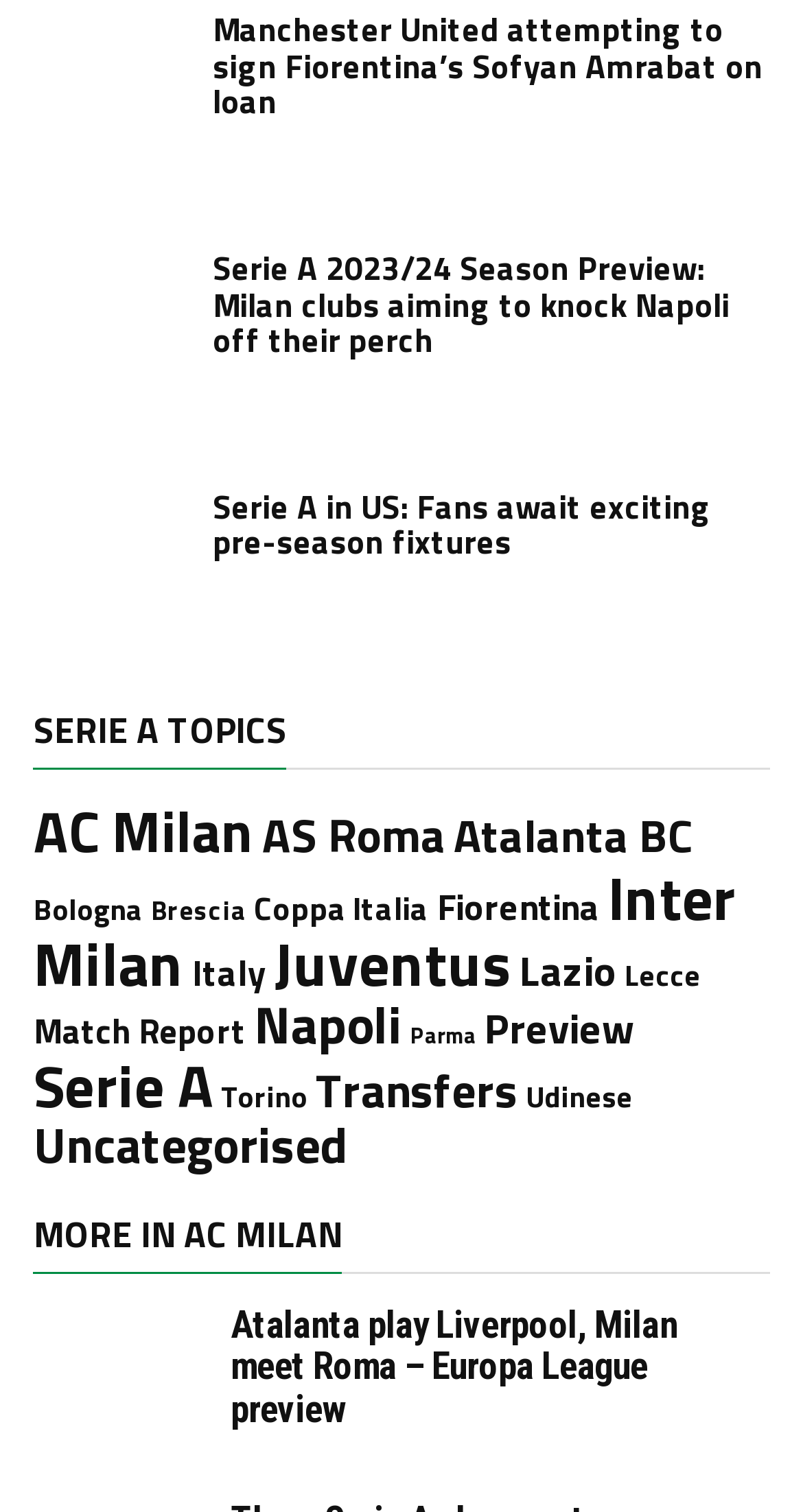Provide the bounding box coordinates of the section that needs to be clicked to accomplish the following instruction: "View AC Milan news."

[0.042, 0.522, 0.316, 0.579]